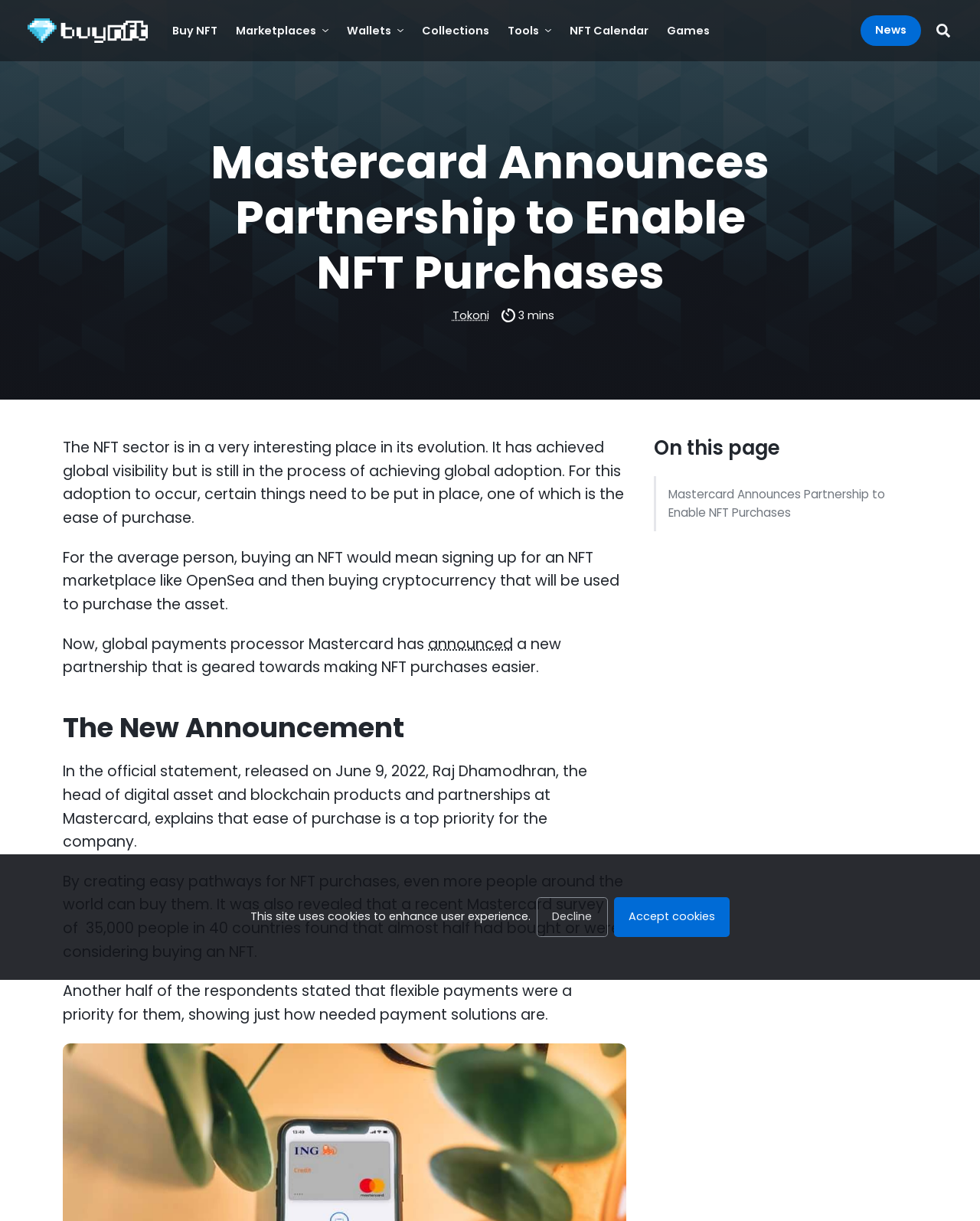Determine the bounding box coordinates for the clickable element to execute this instruction: "Open the 'Marketplaces' menu". Provide the coordinates as four float numbers between 0 and 1, i.e., [left, top, right, bottom].

[0.241, 0.016, 0.335, 0.034]